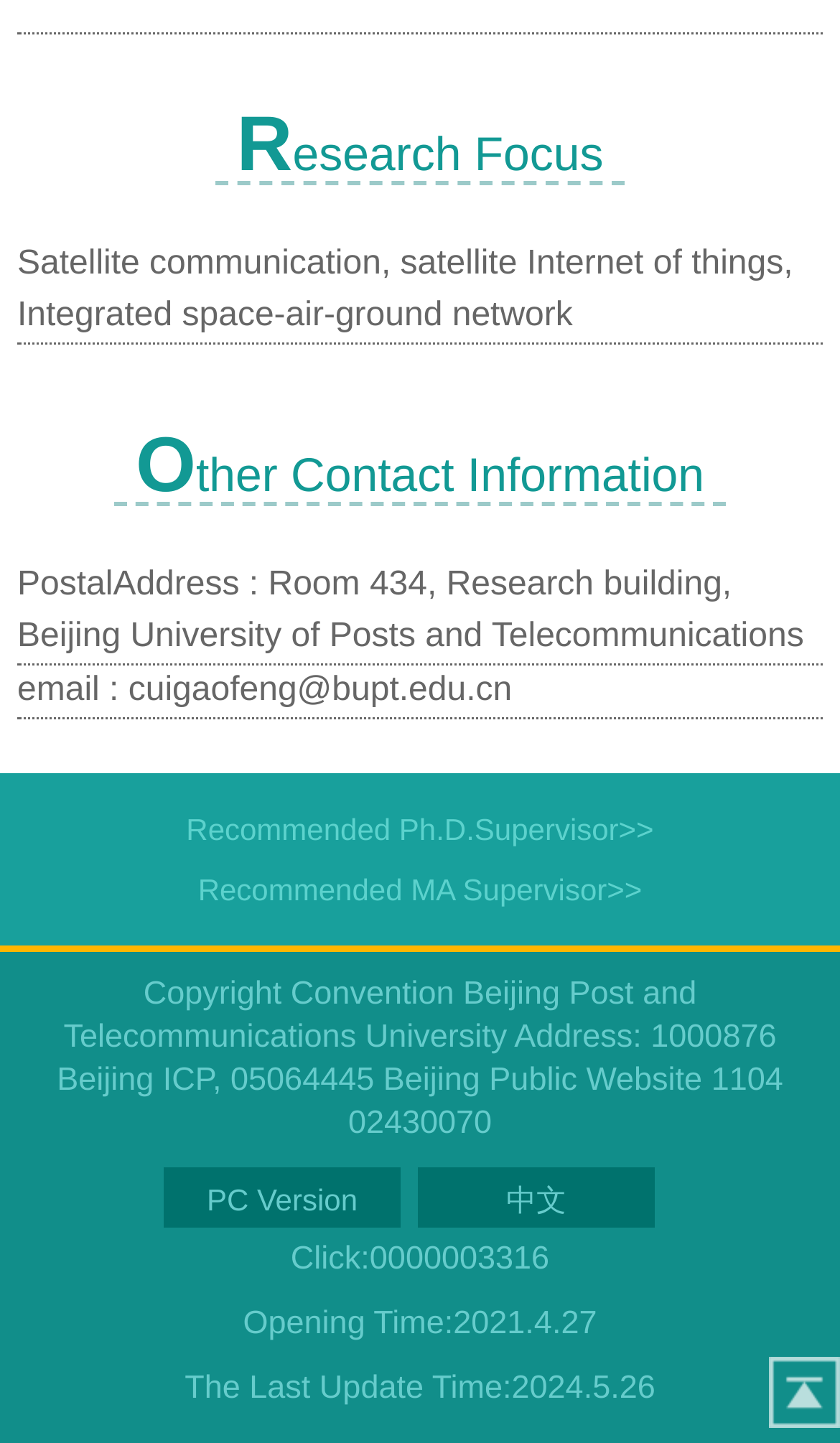Answer in one word or a short phrase: 
What is the copyright information of the webpage?

Beijing Post and Telecommunications University